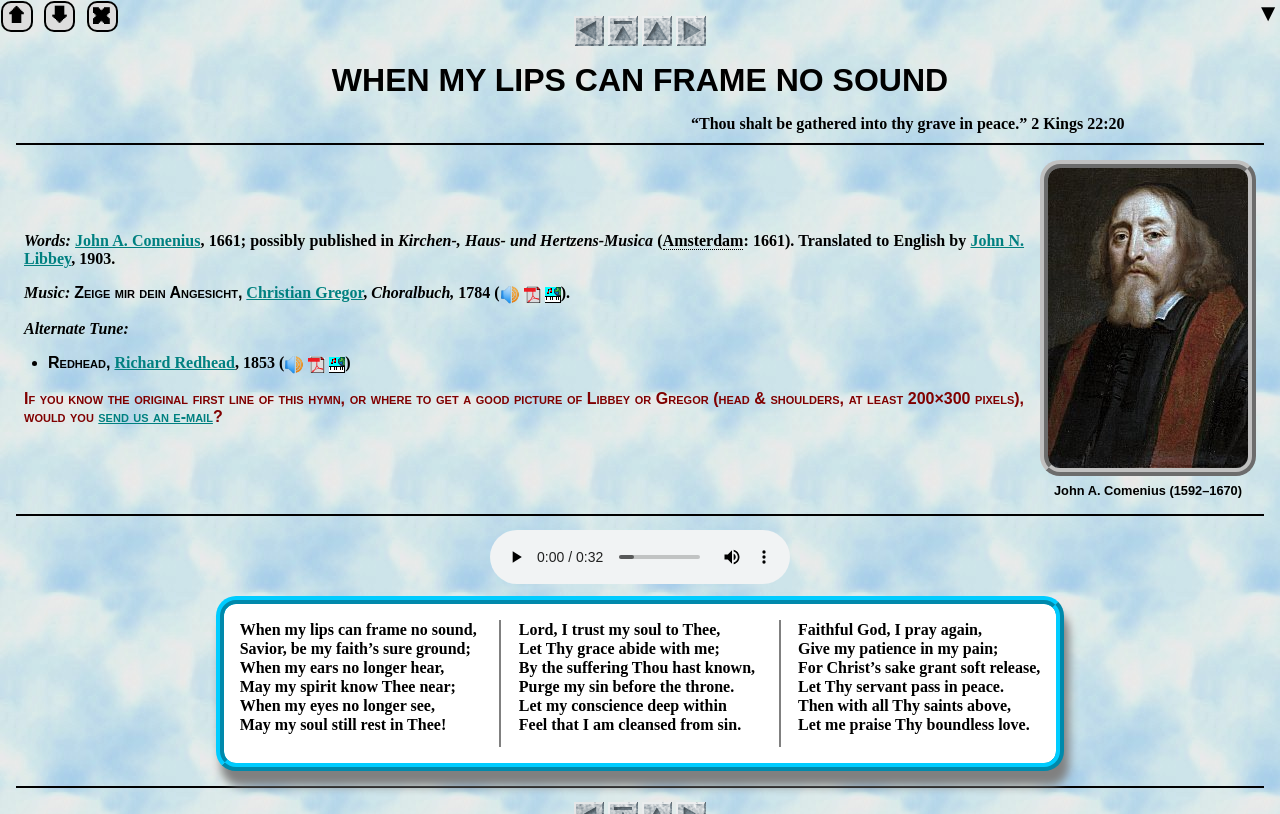Identify the bounding box coordinates of the clickable region required to complete the instruction: "Click the Services link". The coordinates should be given as four float numbers within the range of 0 and 1, i.e., [left, top, right, bottom].

None